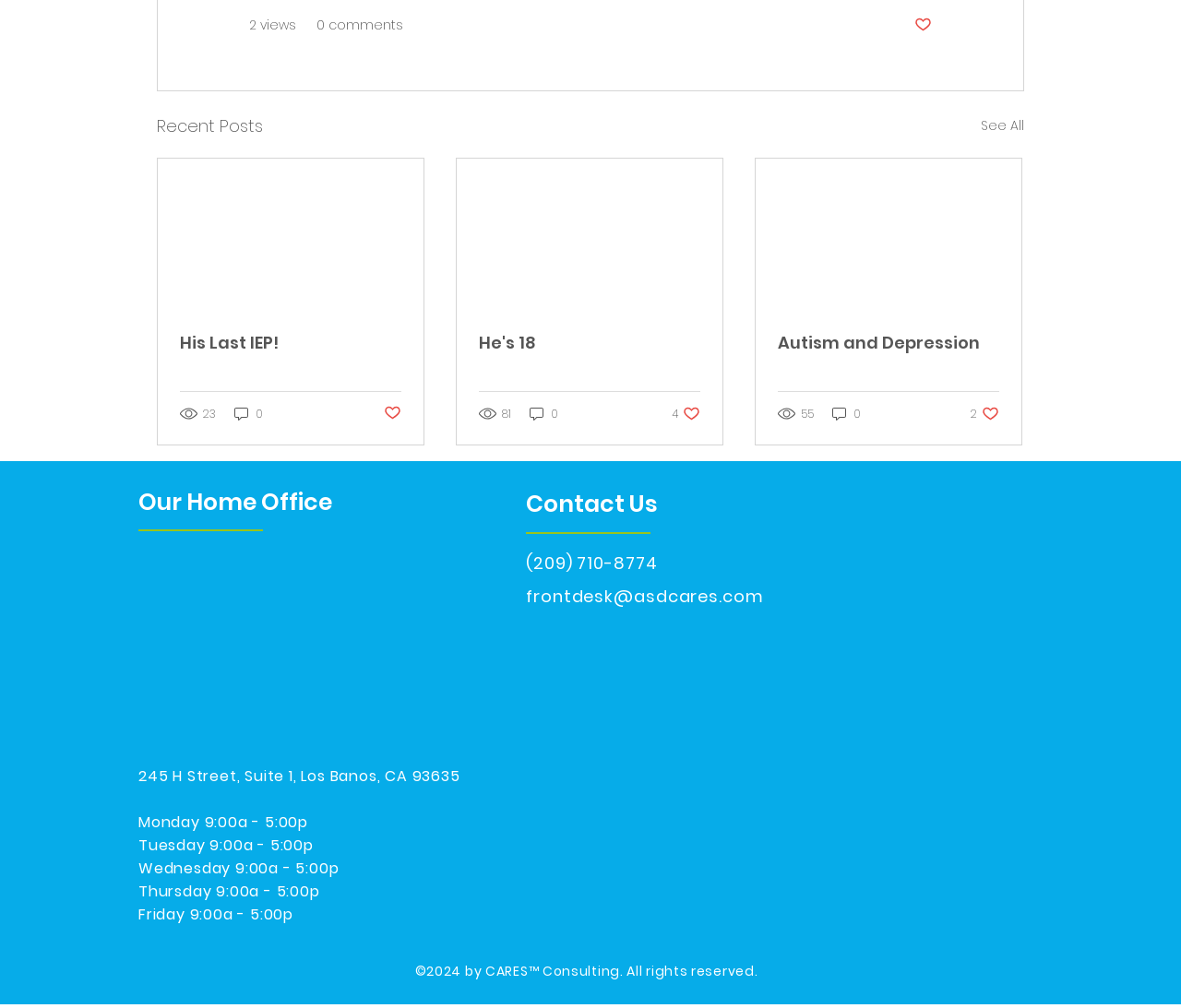Find the bounding box coordinates of the clickable region needed to perform the following instruction: "Learn more about the company by clicking on the 'About' link". The coordinates should be provided as four float numbers between 0 and 1, i.e., [left, top, right, bottom].

None